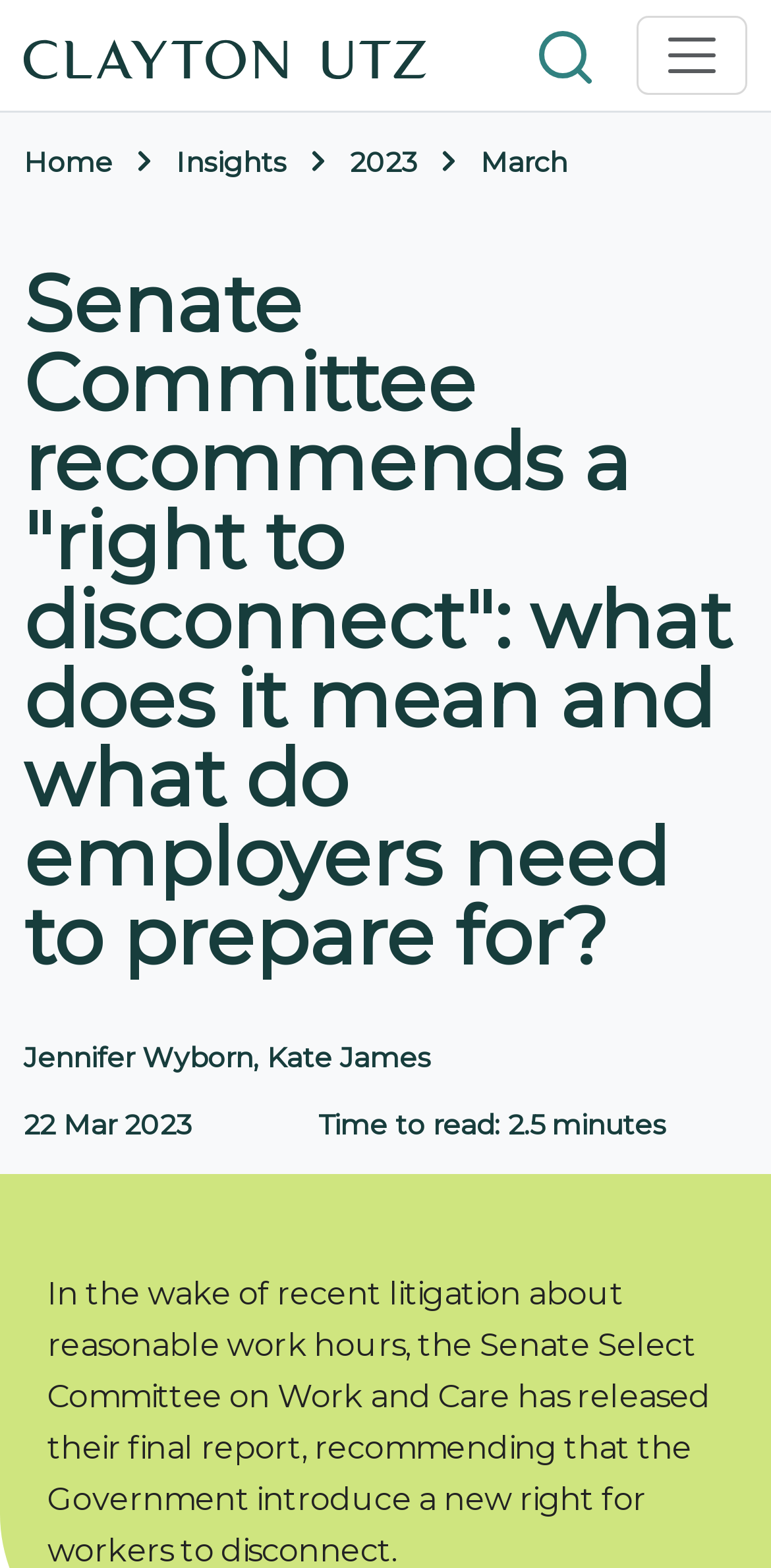Identify the bounding box coordinates of the HTML element based on this description: "aria-label="Toggle navigation"".

[0.826, 0.01, 0.969, 0.061]